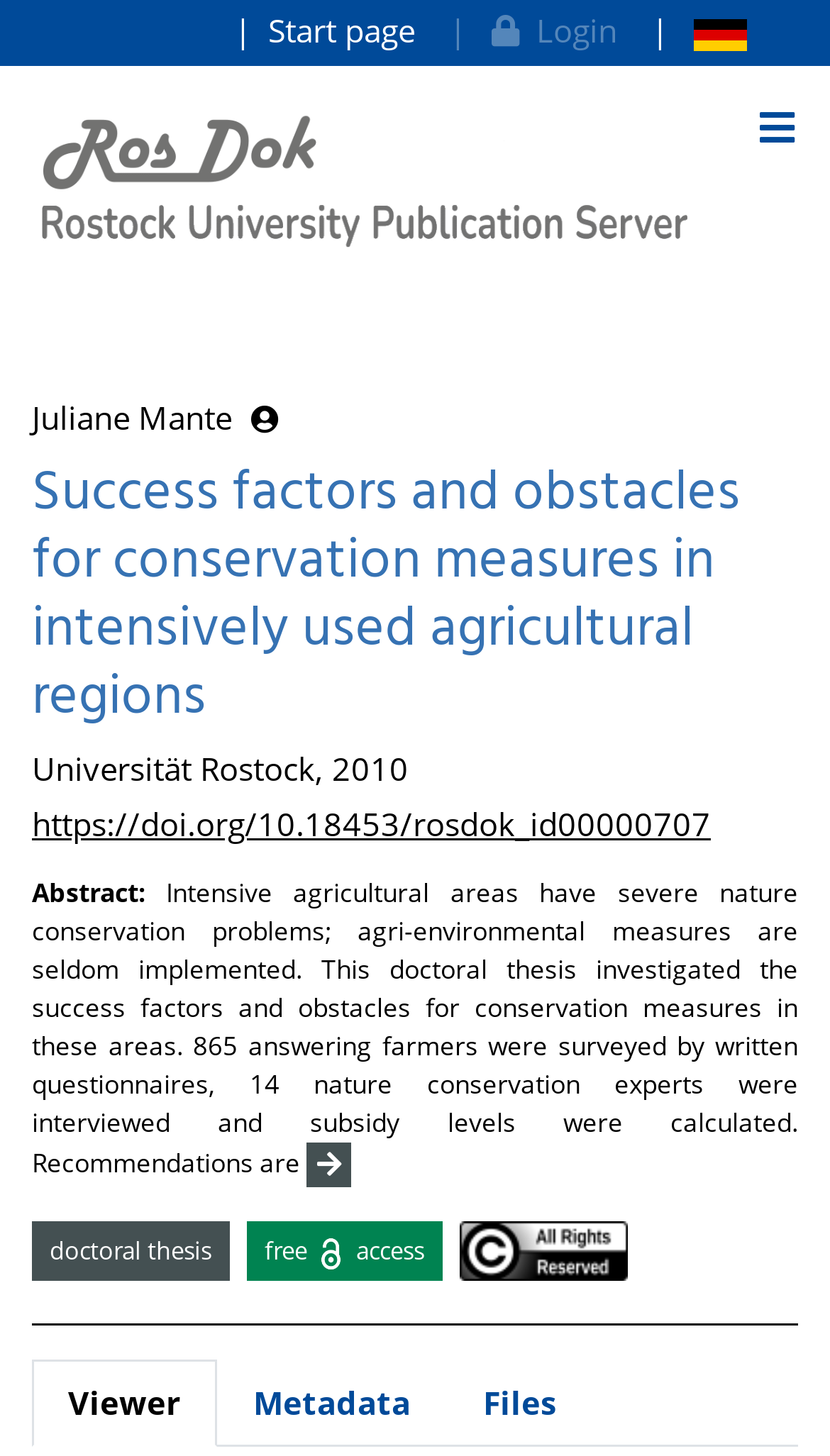What is the name of the author?
Answer briefly with a single word or phrase based on the image.

Juliane Mante